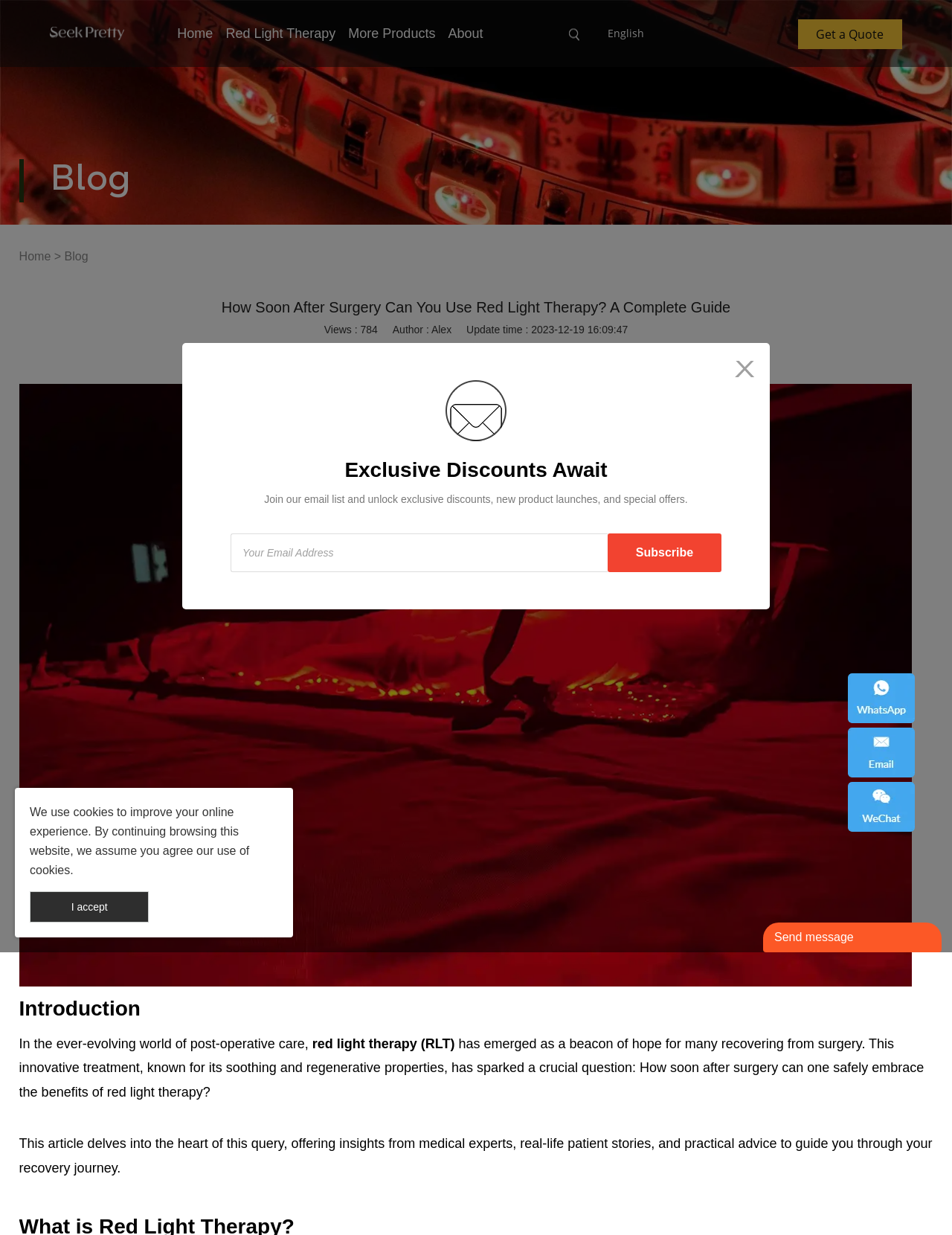What social media platforms are available for sharing? Look at the image and give a one-word or short phrase answer.

Facebook, Line, Twitter, WhatsApp, Pinterest, Tumblr